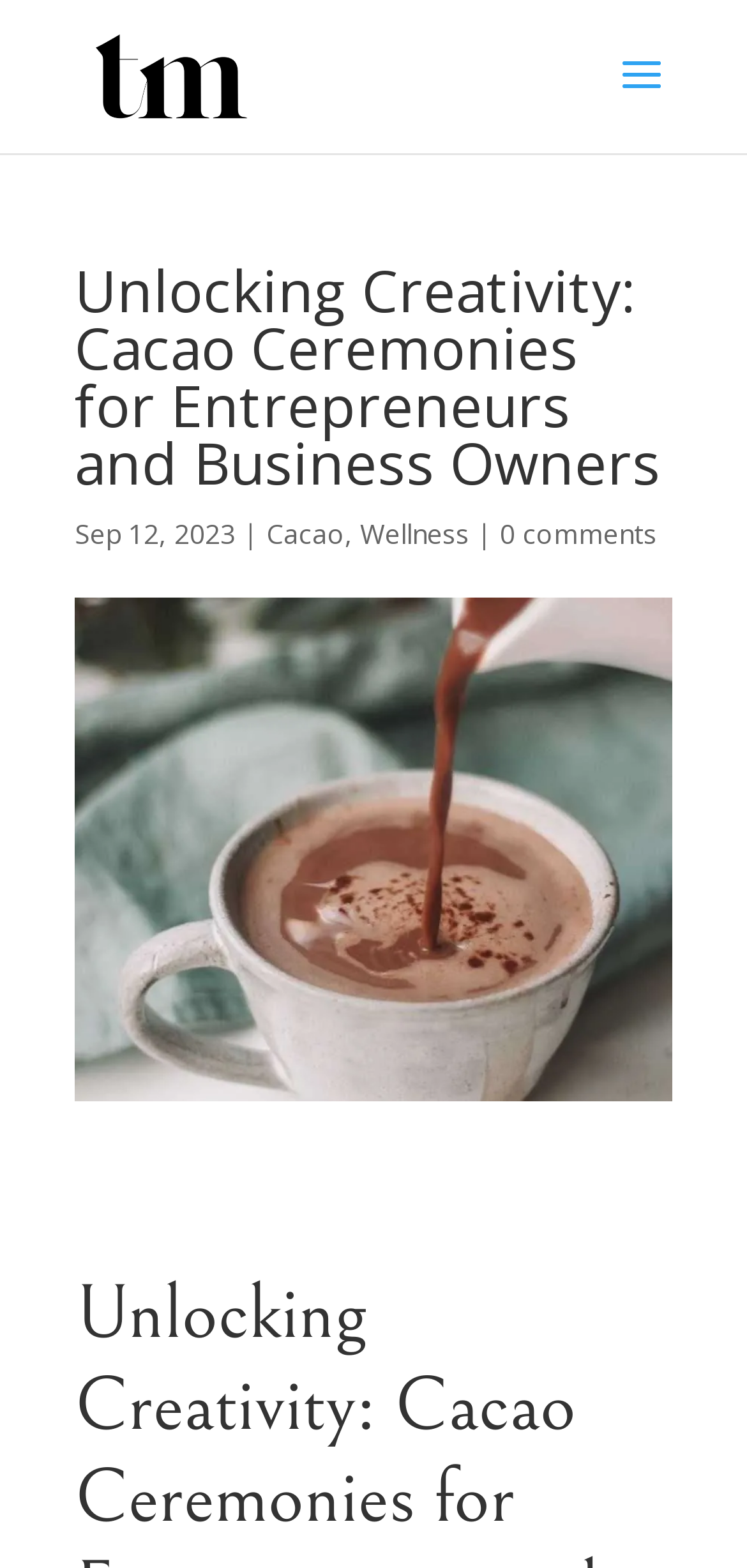Reply to the question with a single word or phrase:
What is the category of the article?

Wellness